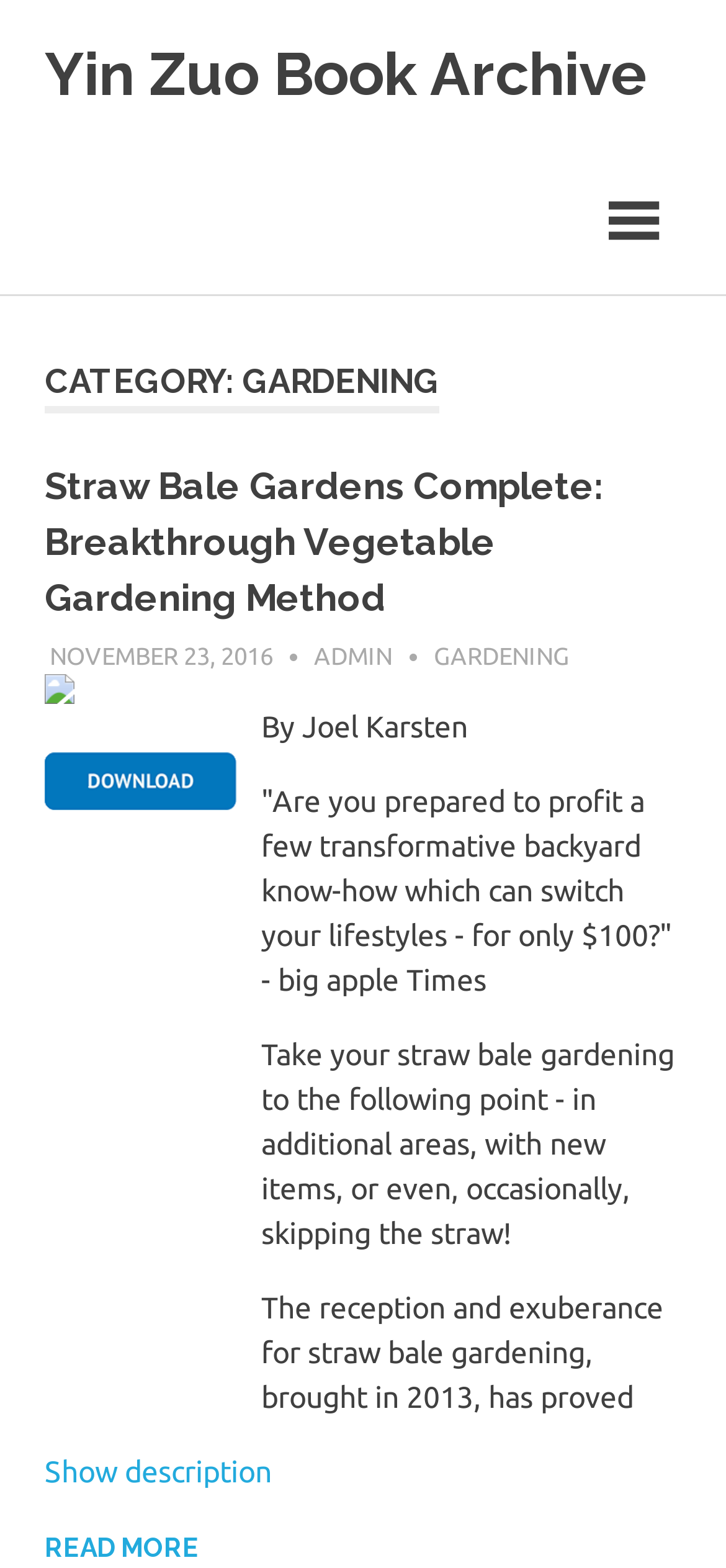Pinpoint the bounding box coordinates of the clickable element to carry out the following instruction: "Go to Yin Zuo Book Archive."

[0.062, 0.025, 0.892, 0.069]